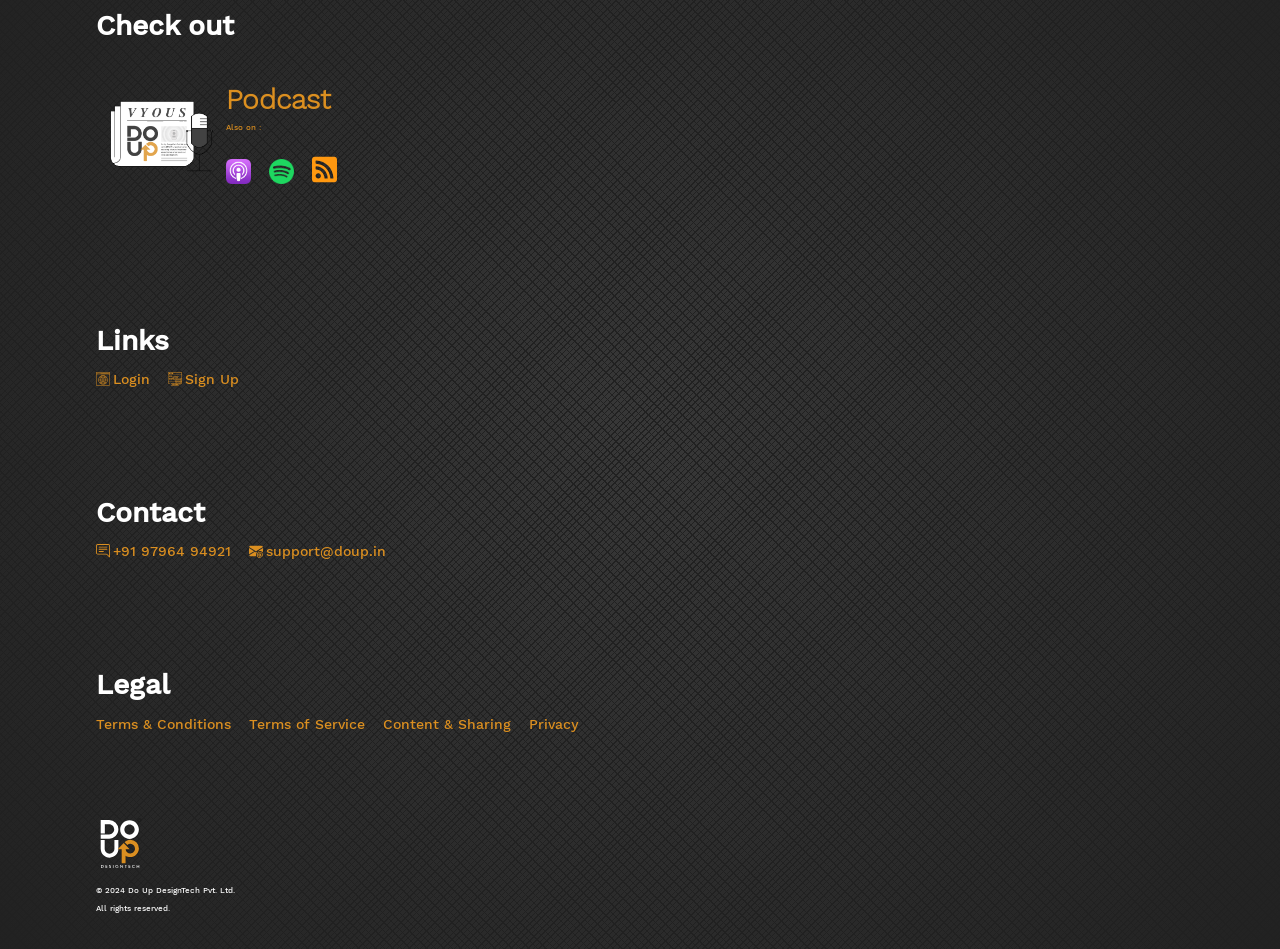For the element described, predict the bounding box coordinates as (top-left x, top-left y, bottom-right x, bottom-right y). All values should be between 0 and 1. Element description: Privacy

[0.413, 0.754, 0.452, 0.771]